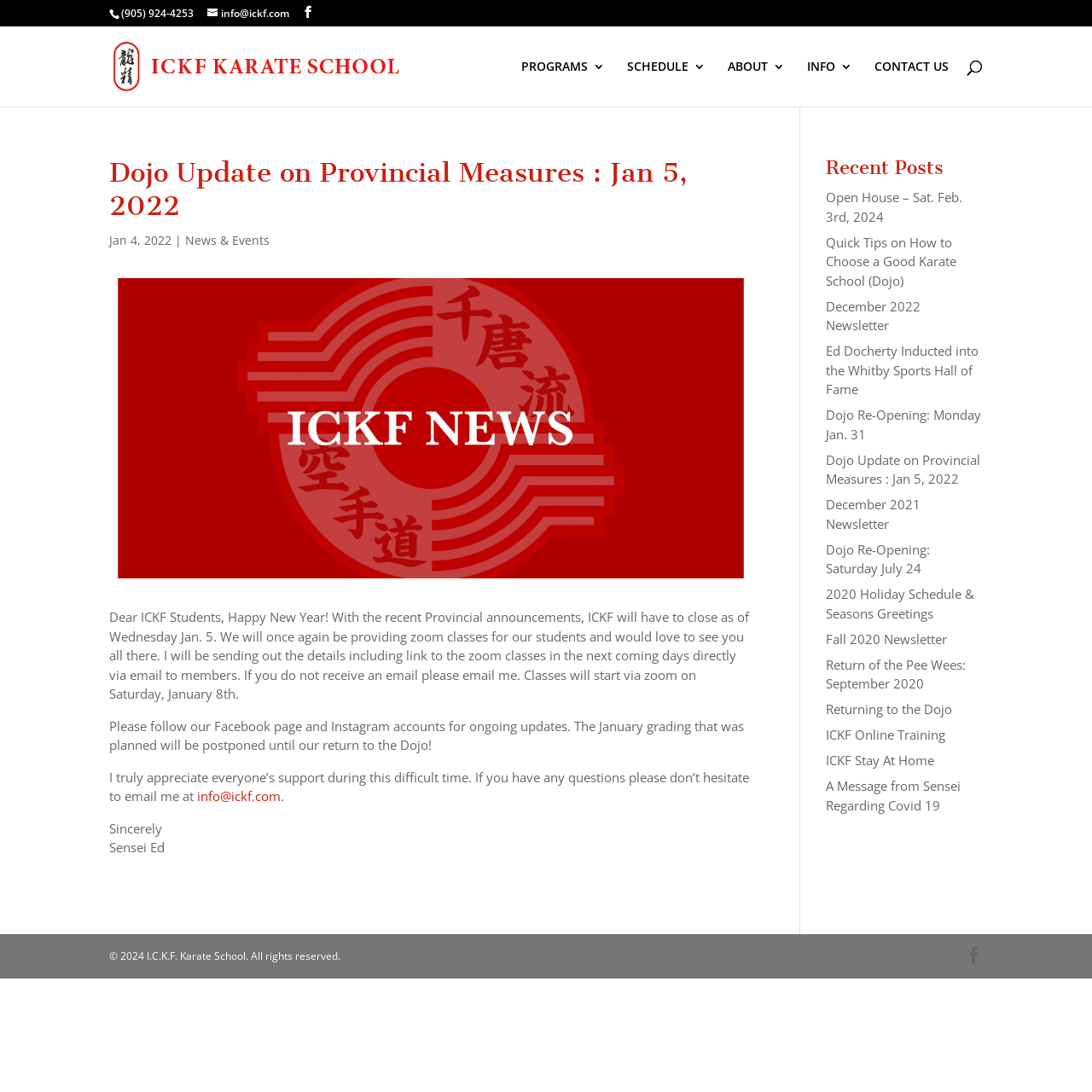Identify the bounding box coordinates of the specific part of the webpage to click to complete this instruction: "Send an email to the karate school".

[0.19, 0.005, 0.265, 0.019]